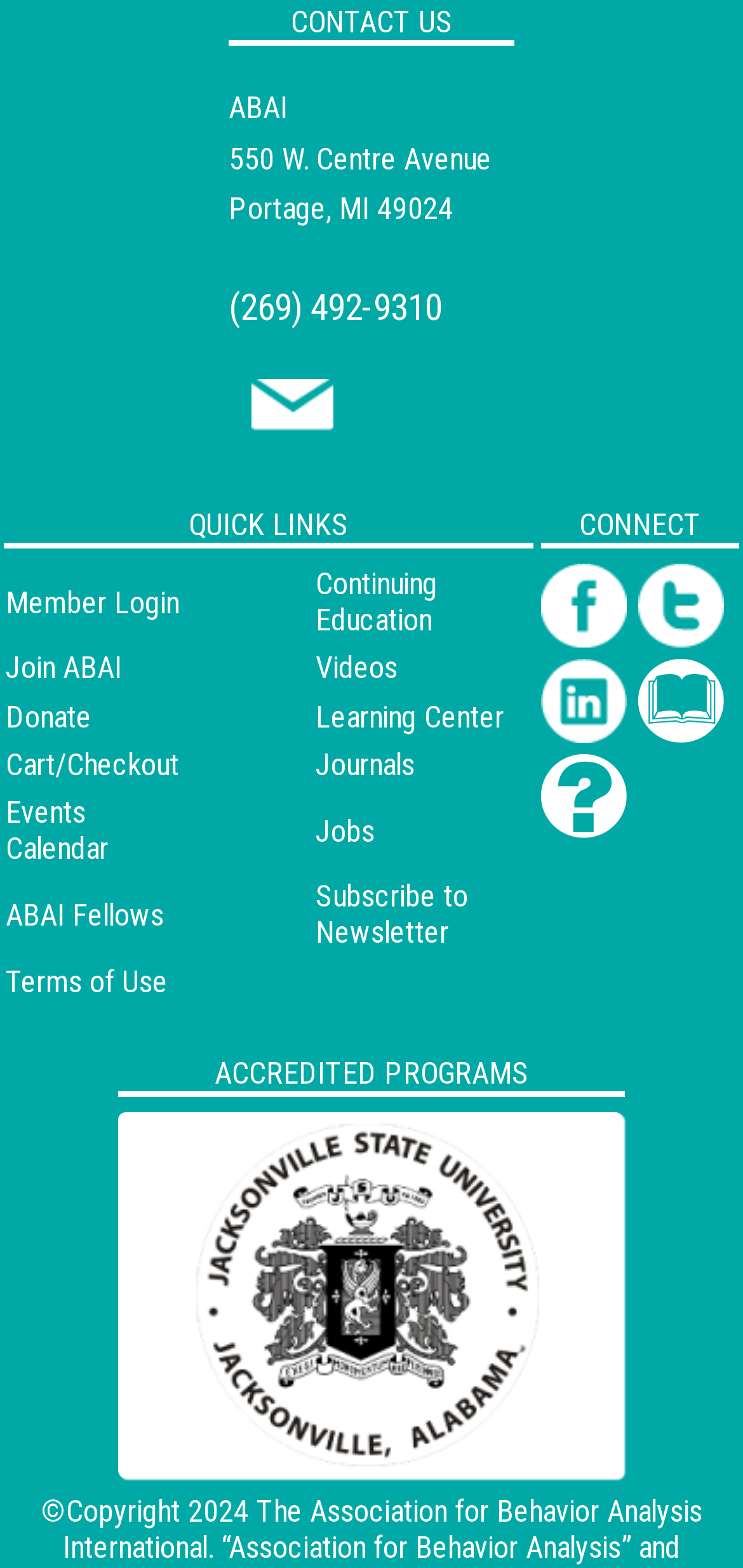How many quick links are available?
Please respond to the question with as much detail as possible.

There are 8 quick links available, which are Member Login, Continuing Education, Join ABAI, Videos, Donate, Learning Center, Cart/Checkout, and Events Calendar, listed in the LayoutTable element with ID 202.